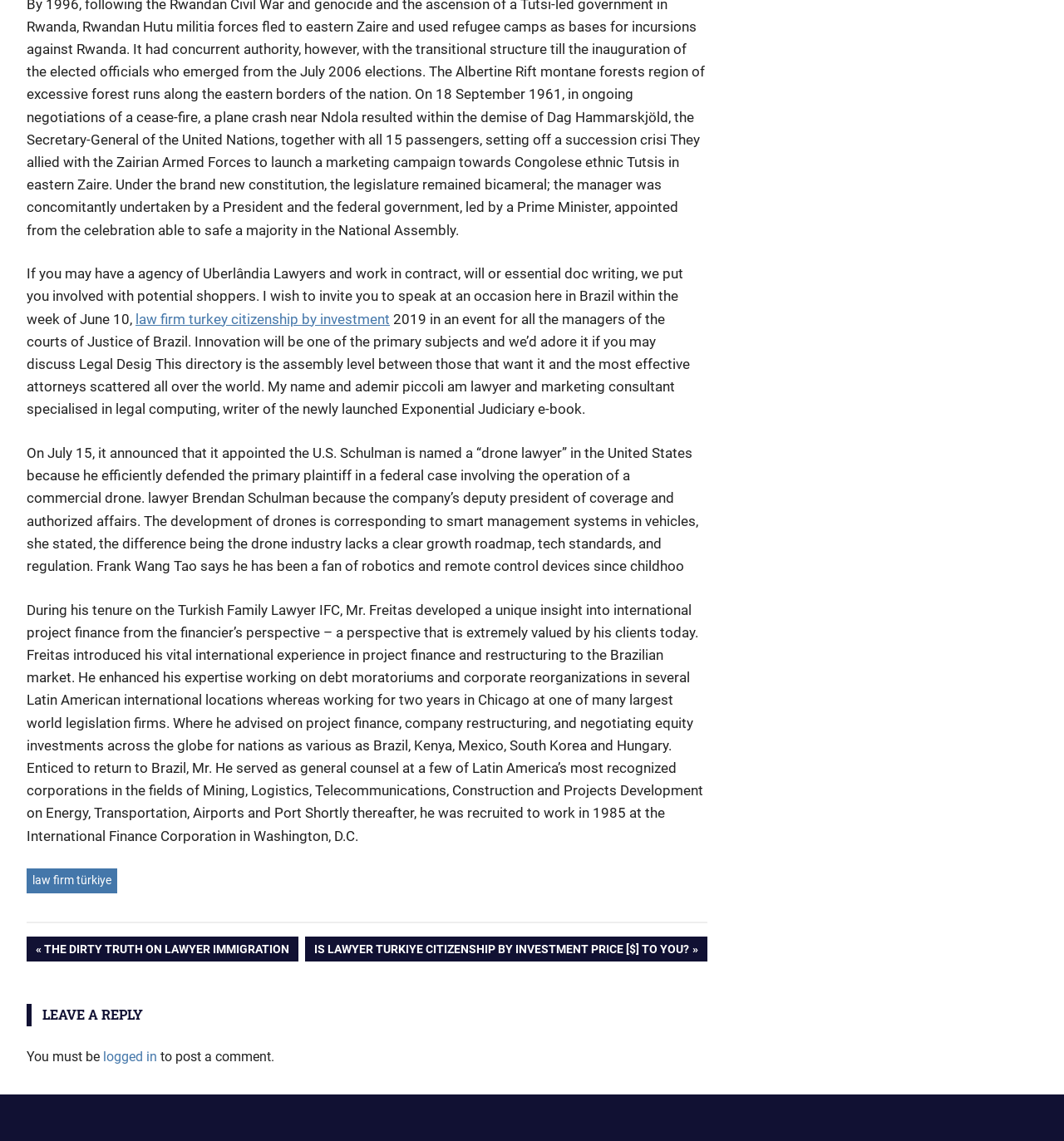What is the name of the company that appointed Brendan Schulman as deputy president of policy and legal affairs?
Could you please answer the question thoroughly and with as much detail as possible?

From the StaticText element with ID 125, we can see that Brendan Schulman was appointed as deputy president of policy and legal affairs, but the company name is not specified.